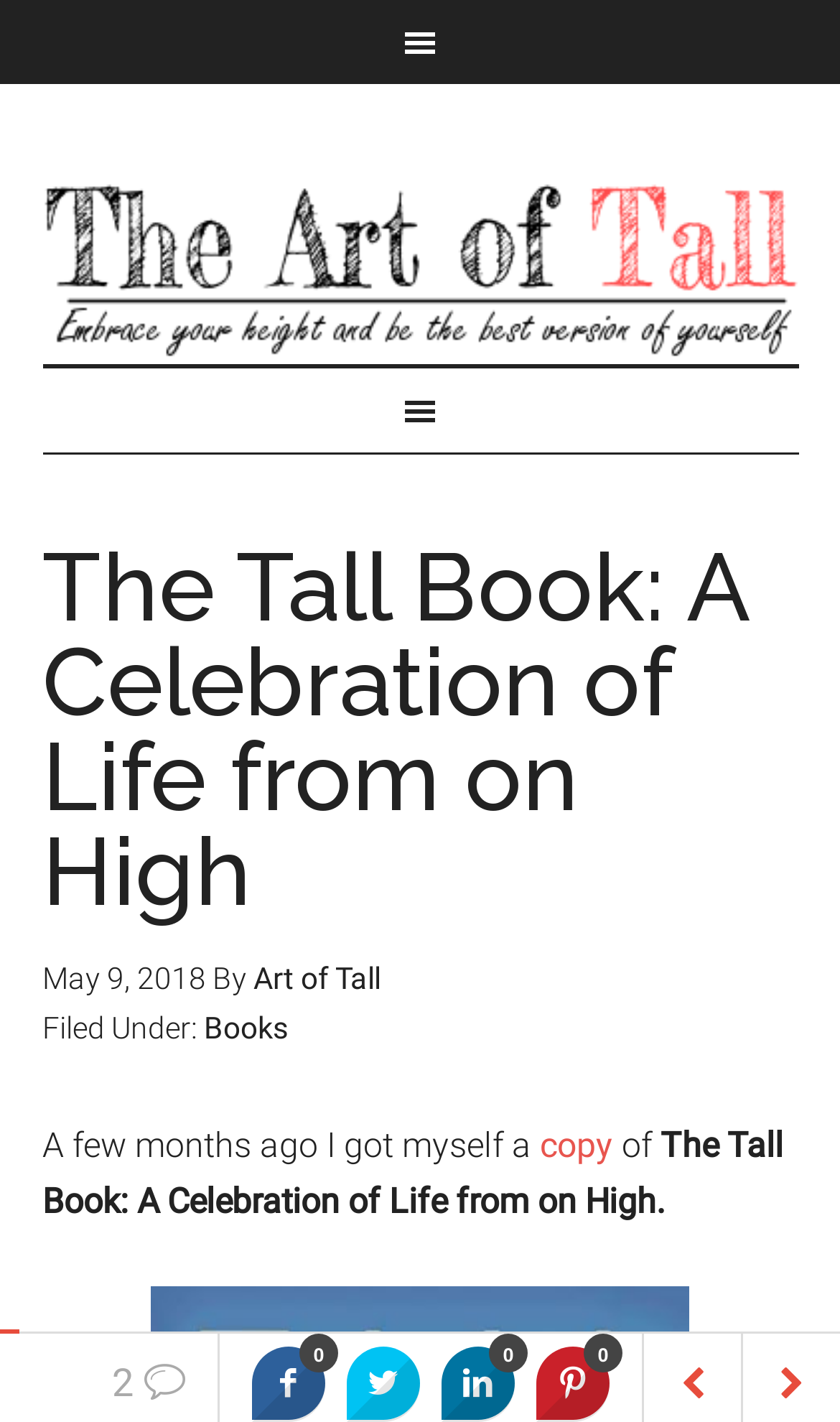Based on the image, provide a detailed and complete answer to the question: 
What is the category of the article?

I found the category of the article by looking at the link element with the text 'Books' in the secondary navigation section, which is labeled as 'Filed Under'.